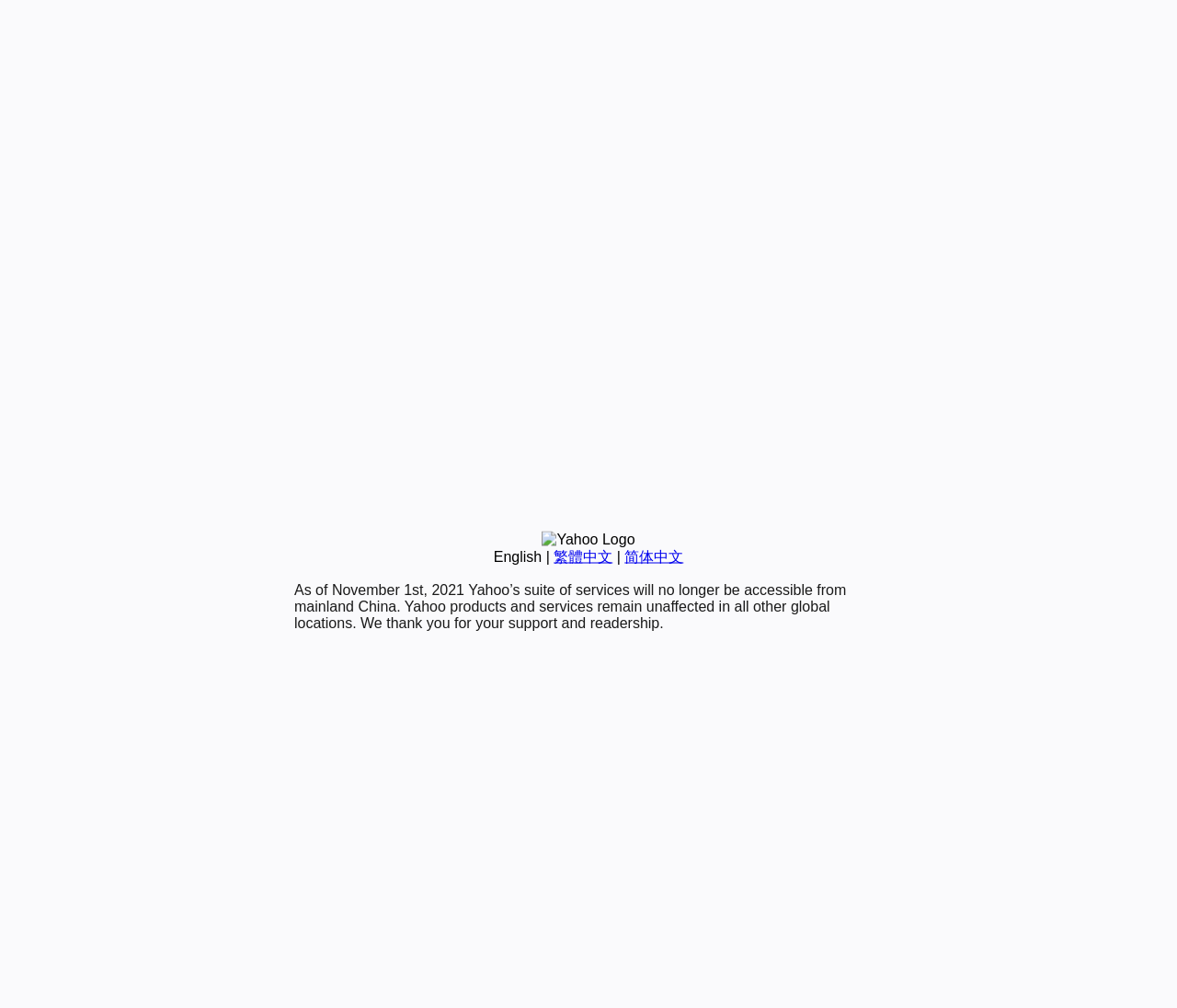Find the bounding box coordinates for the UI element whose description is: "繁體中文". The coordinates should be four float numbers between 0 and 1, in the format [left, top, right, bottom].

[0.47, 0.544, 0.52, 0.56]